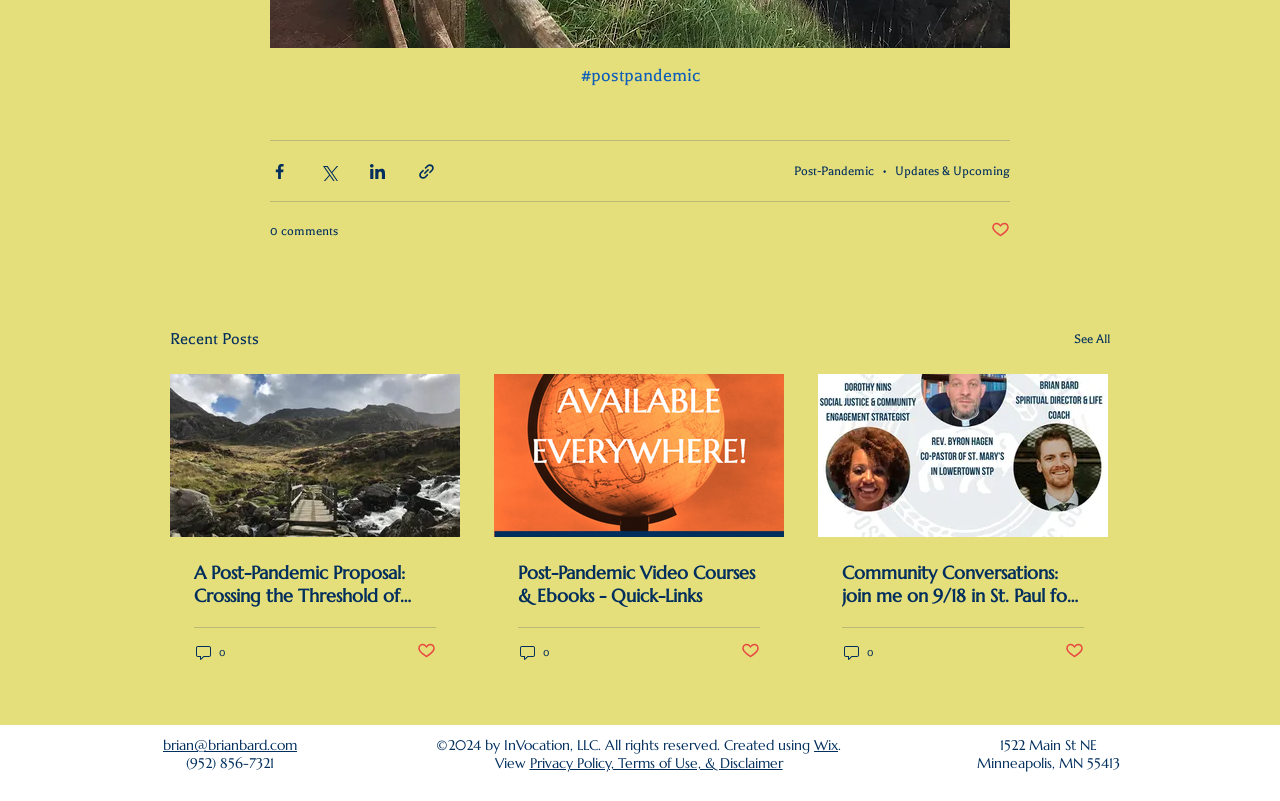Pinpoint the bounding box coordinates of the clickable element to carry out the following instruction: "Read the post 'A Post-Pandemic Proposal: Crossing the Threshold of Grief & Growth'."

[0.152, 0.701, 0.341, 0.758]